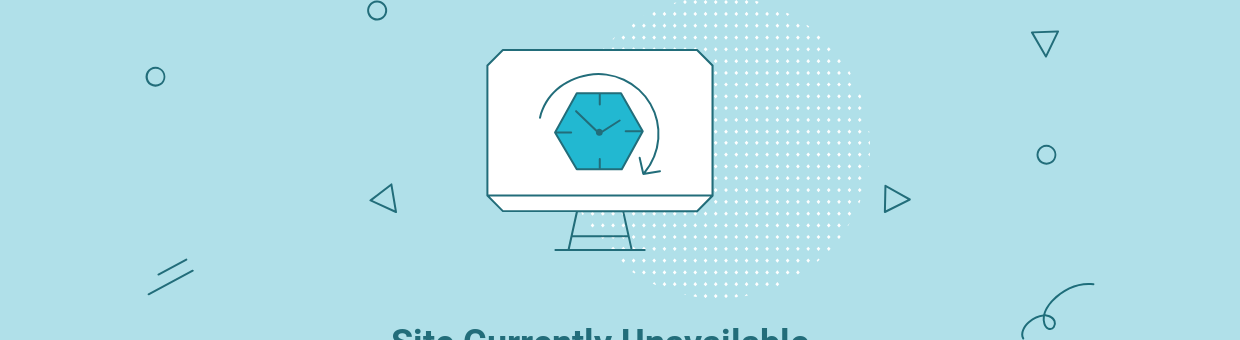Provide a comprehensive description of the image.

The image features a clean, modern design set against a light blue background, visually conveying the message that the site is currently unavailable. At the center, there is an illustration of a desktop monitor displaying a hexagonal shape with a clock and arrows, symbolizing time or a process in progress. Surrounding the monitor are various abstract geometric shapes, including dots and lines, enhancing the contemporary feel of the design. Below the monitor, the text "Site Currently Unavailable" is prominently displayed, indicating to users that they cannot access the content they are seeking. This visual representation effectively communicates a temporary interruption while maintaining an engaging aesthetic.